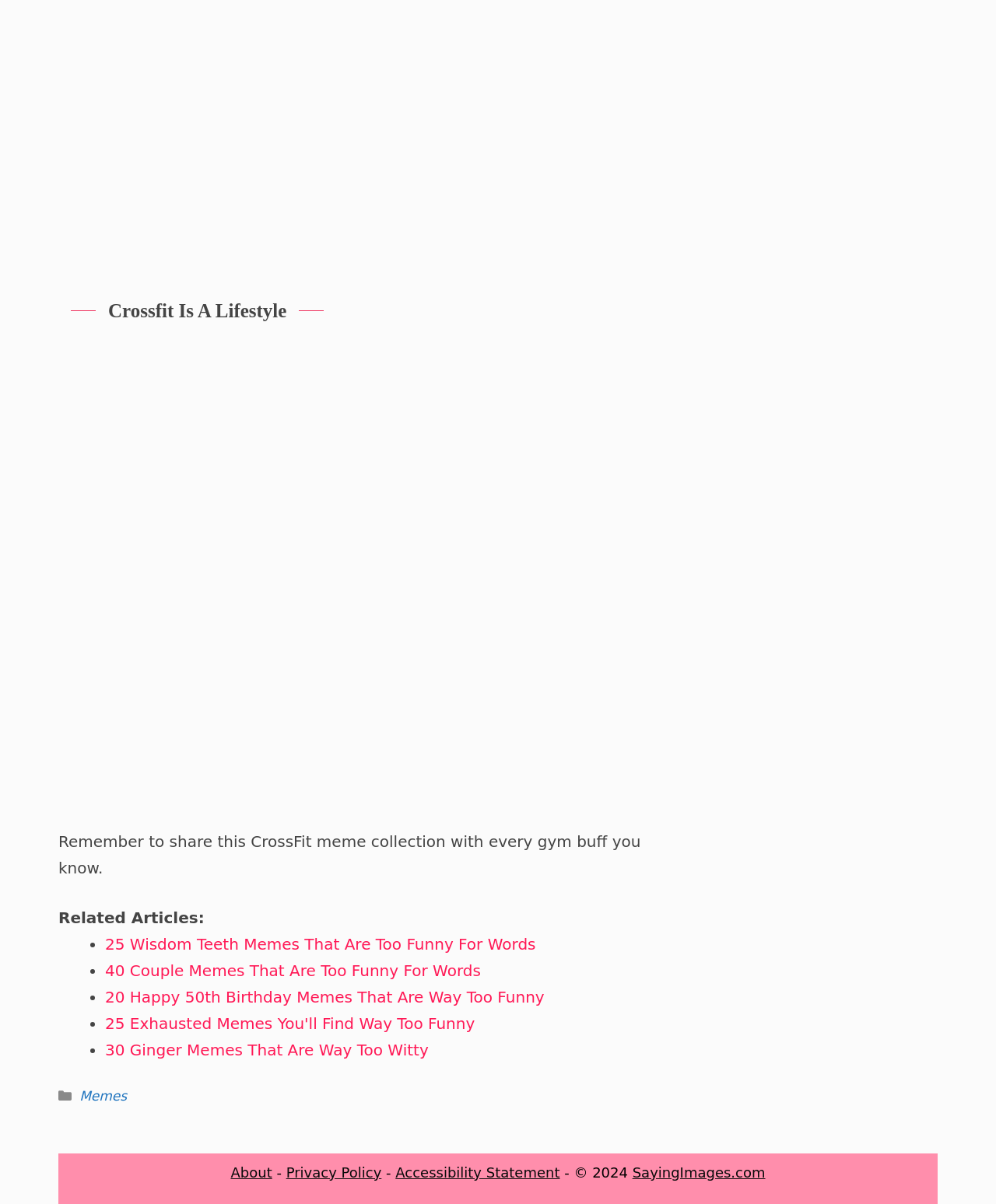Please identify the bounding box coordinates of the element's region that needs to be clicked to fulfill the following instruction: "Explore other providers". The bounding box coordinates should consist of four float numbers between 0 and 1, i.e., [left, top, right, bottom].

None